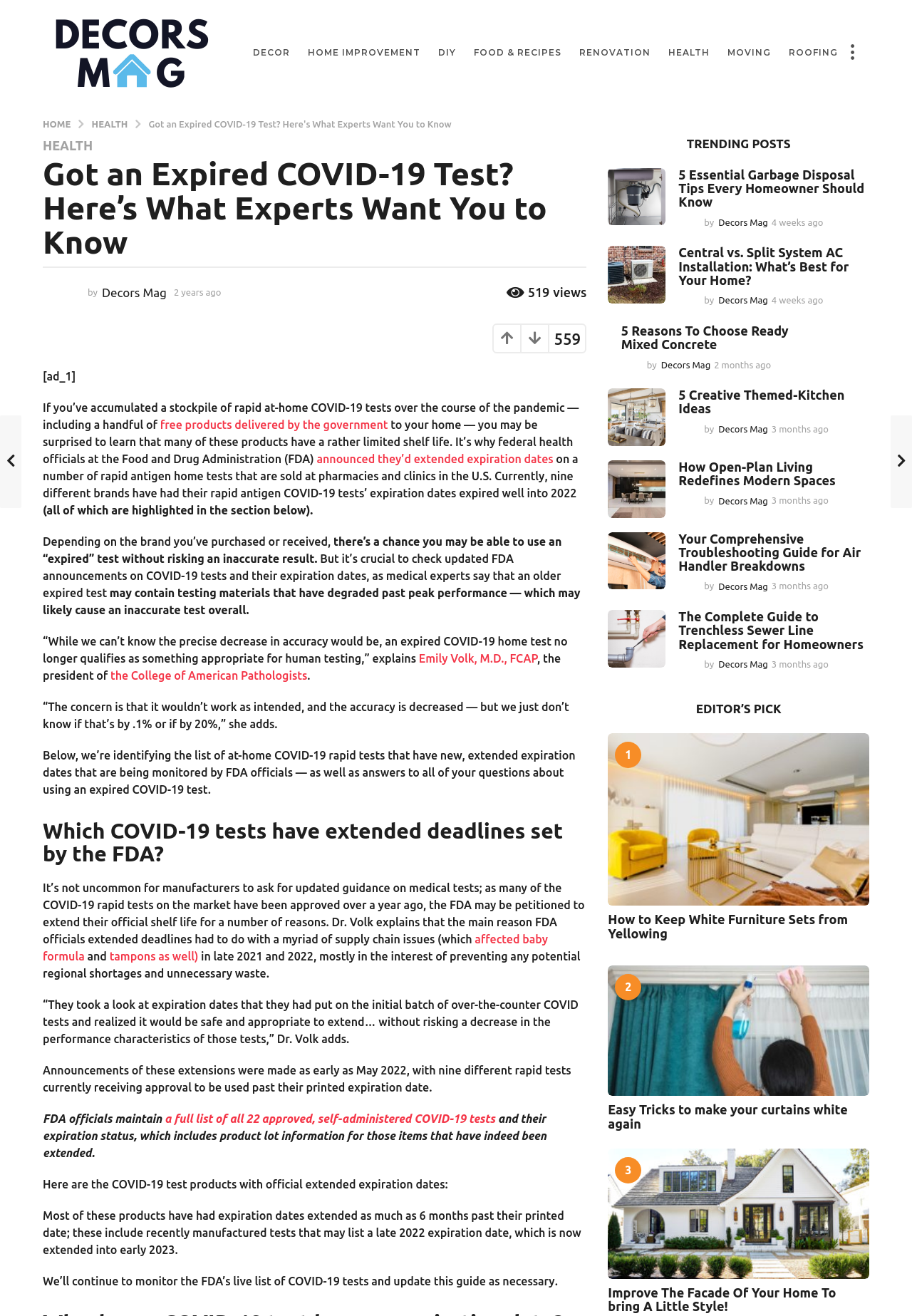Locate the UI element described by alt="Decors Mag" in the provided webpage screenshot. Return the bounding box coordinates in the format (top-left x, top-left y, bottom-right x, bottom-right y), ensuring all values are between 0 and 1.

[0.744, 0.221, 0.764, 0.235]